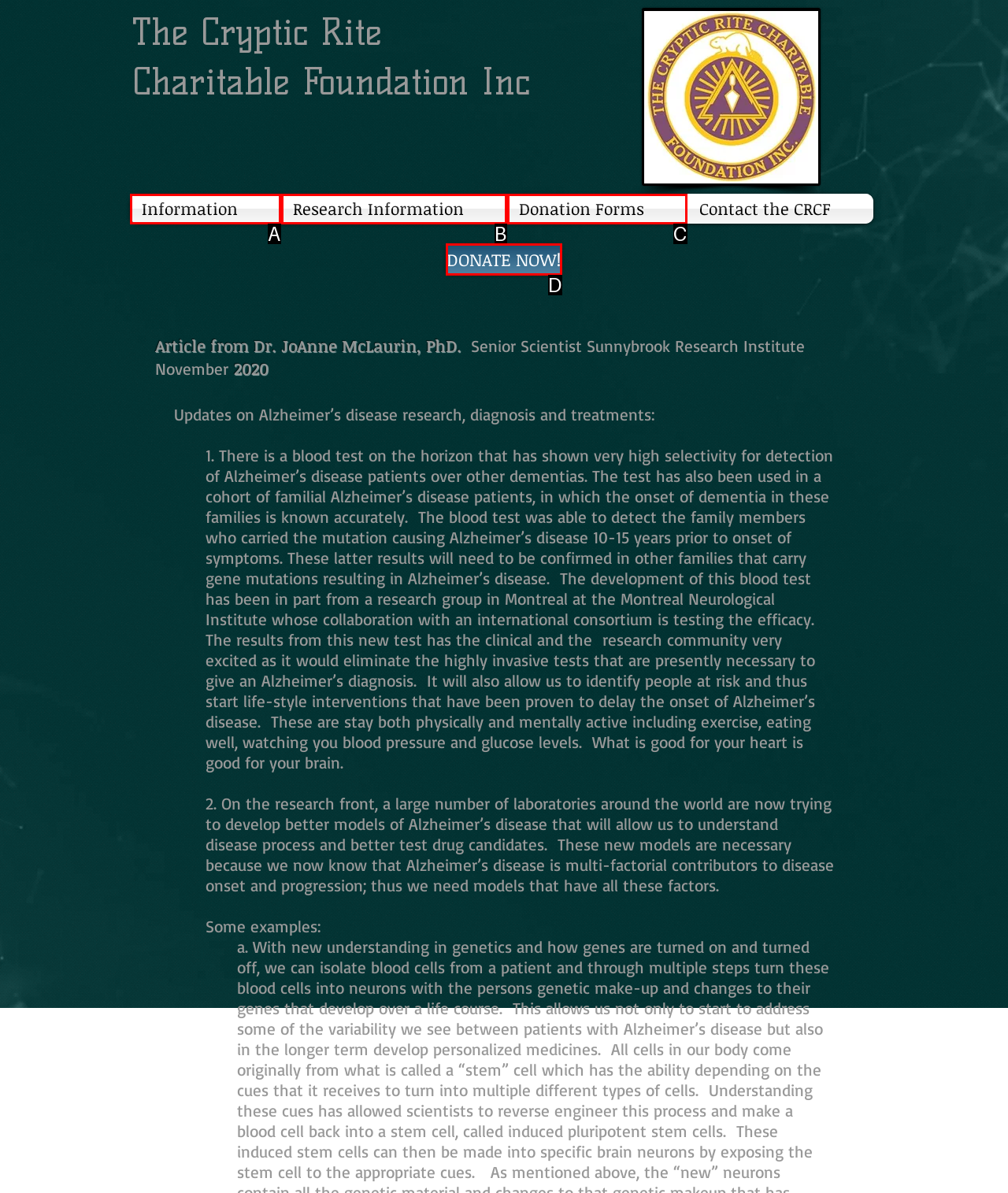Find the option that aligns with: Information
Provide the letter of the corresponding option.

A